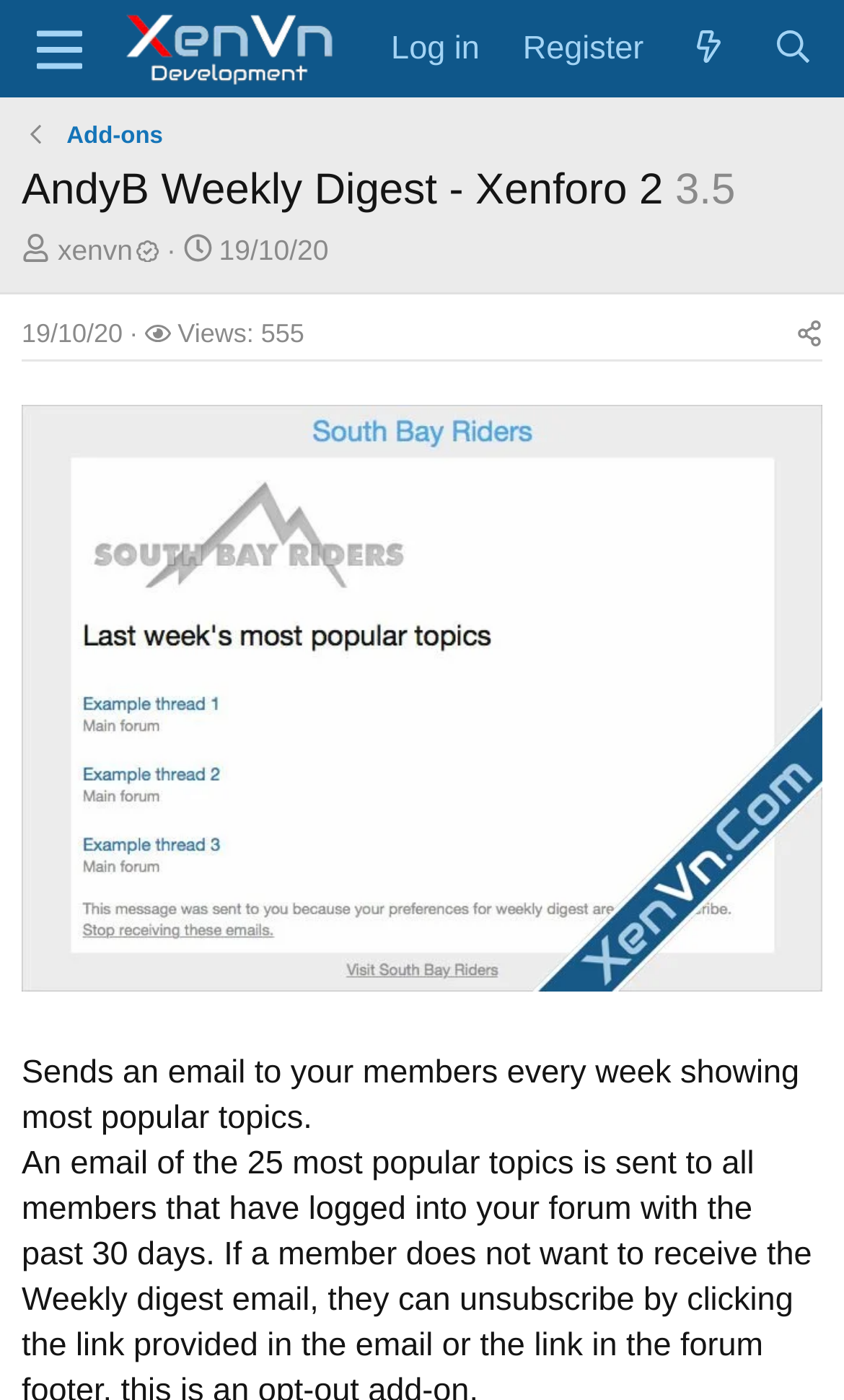What is the type of member 'xenvn' is?
From the details in the image, provide a complete and detailed answer to the question.

The type of member 'xenvn' is can be determined by looking at the link 'xenvn Verified member' which is present on the webpage, along with an image of a verified member.